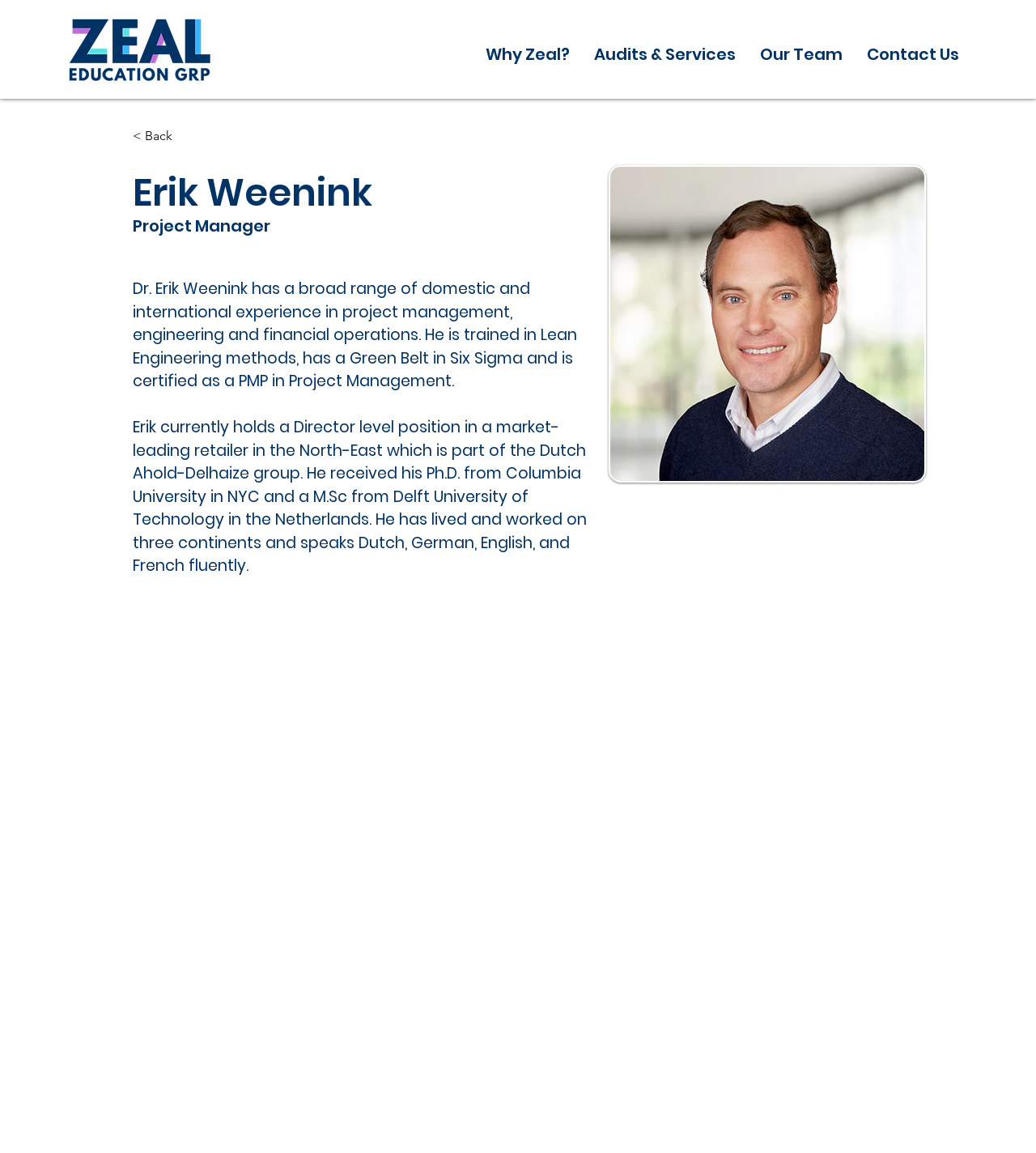Identify the bounding box for the element characterized by the following description: "LinkedIn".

None